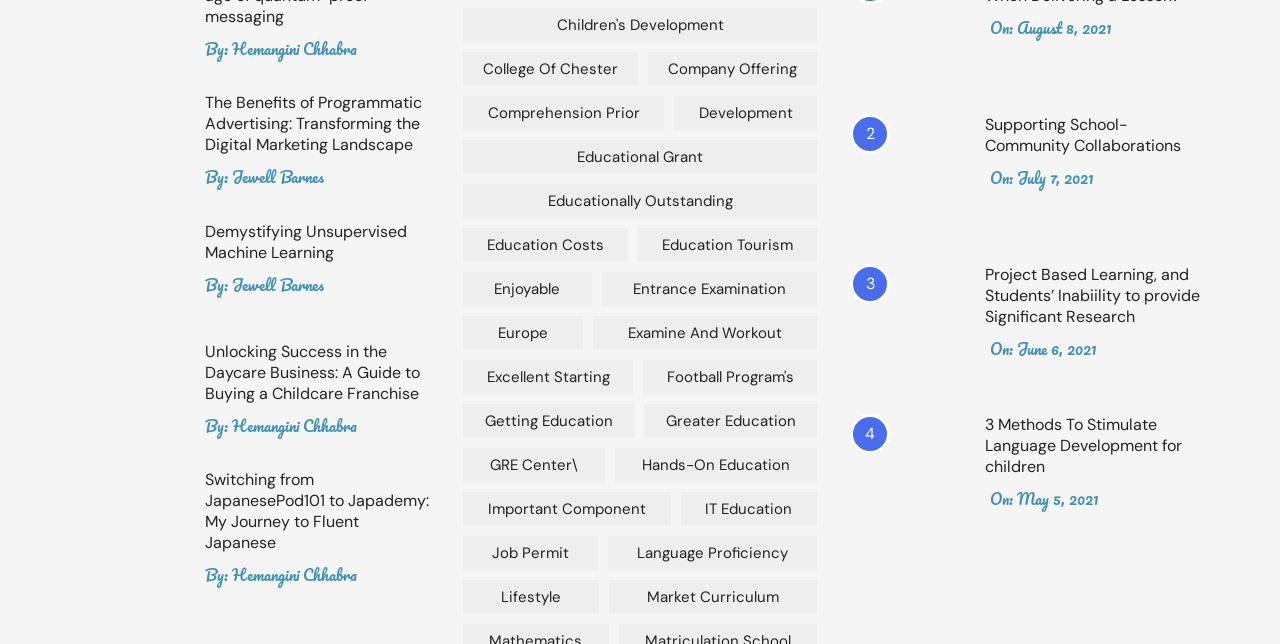Locate the bounding box coordinates of the element that should be clicked to execute the following instruction: "Browse the category 'children's development'".

[0.362, 0.012, 0.638, 0.065]